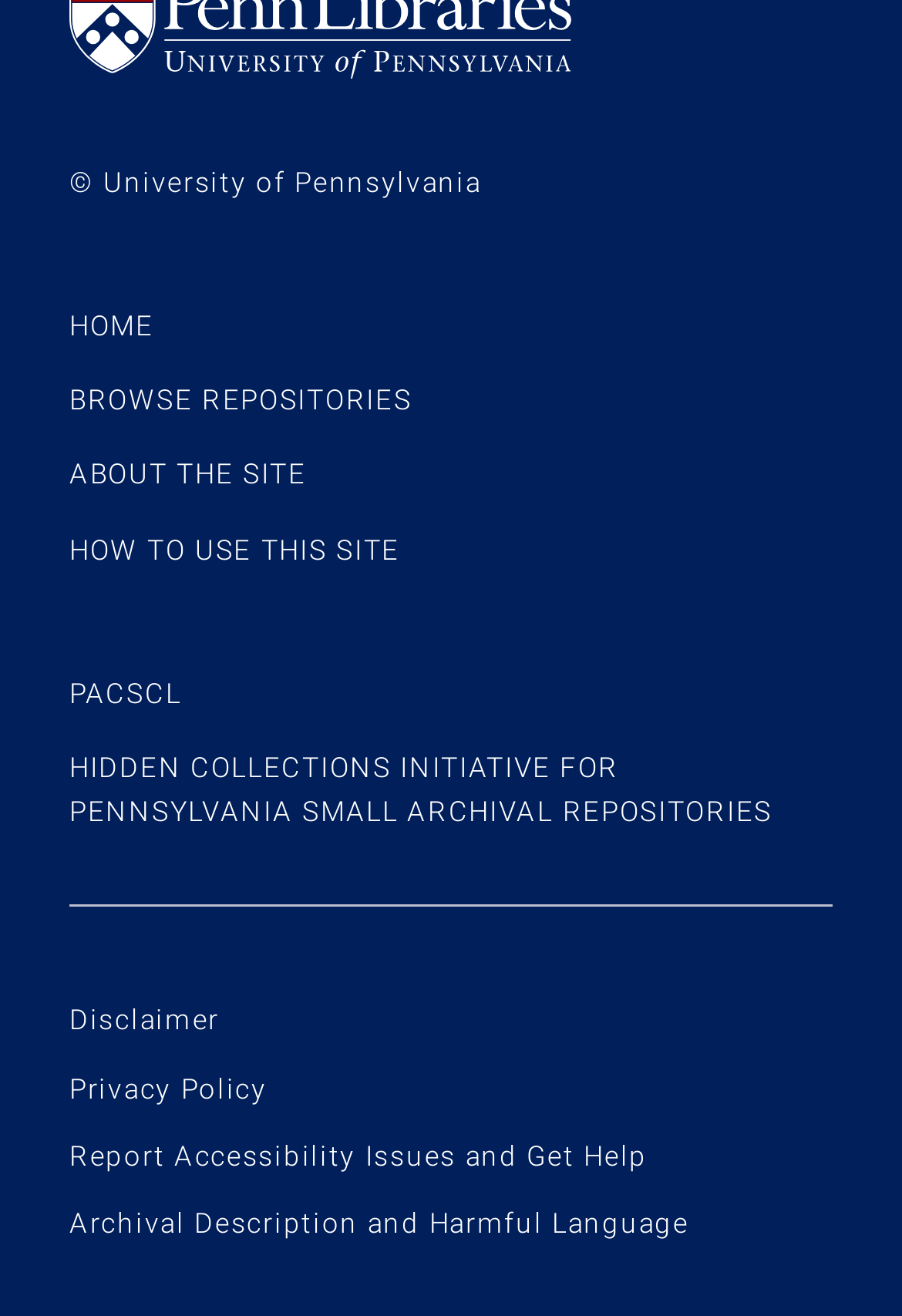What is the name of the initiative mentioned on the page?
Answer the question with a single word or phrase, referring to the image.

Hidden Collections Initiative for Pennsylvania Small Archival Repositories